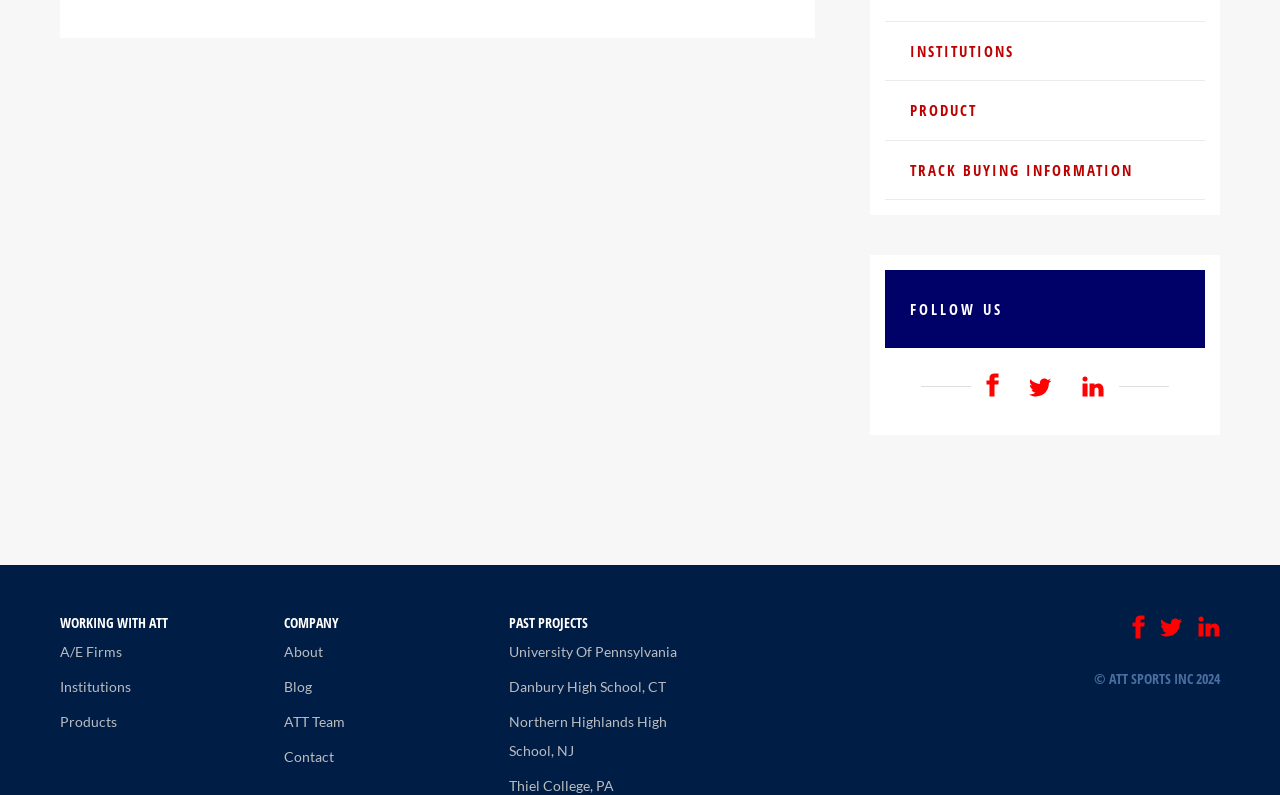Please determine the bounding box coordinates of the element's region to click for the following instruction: "View past projects".

[0.397, 0.773, 0.54, 0.793]